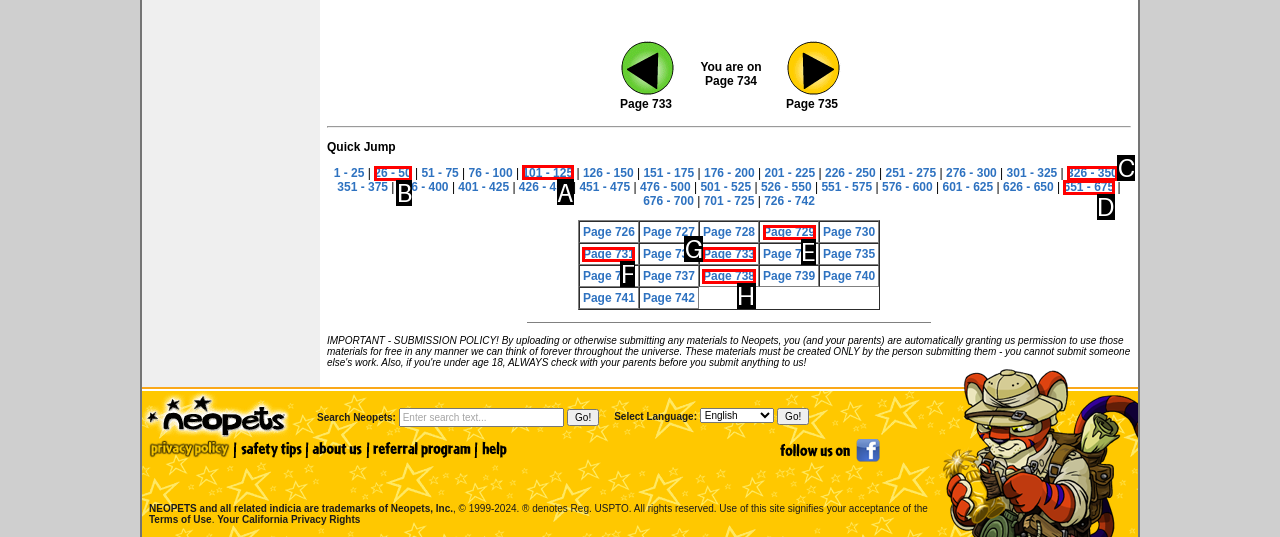Which option should be clicked to complete this task: Jump to 101 - 125
Reply with the letter of the correct choice from the given choices.

A